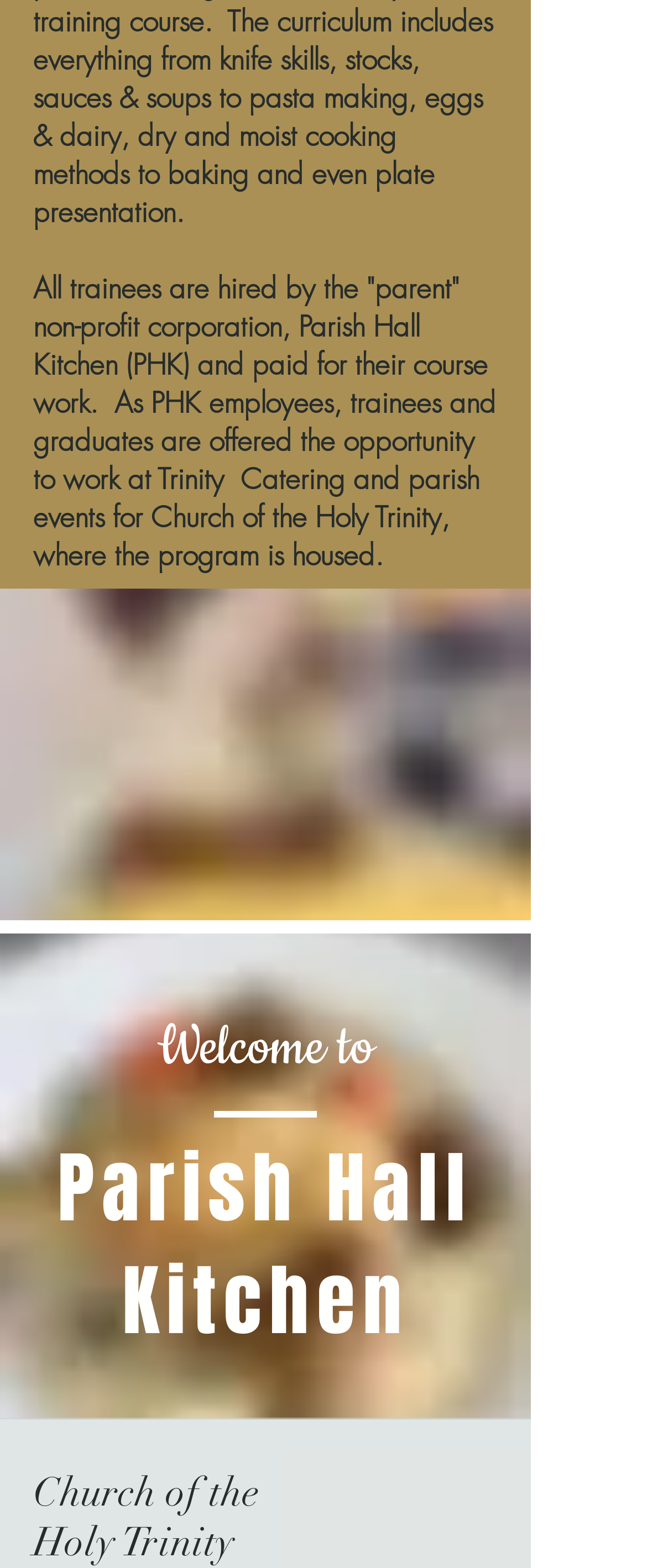What social media platforms are listed?
Using the visual information, respond with a single word or phrase.

Instagram and Facebook